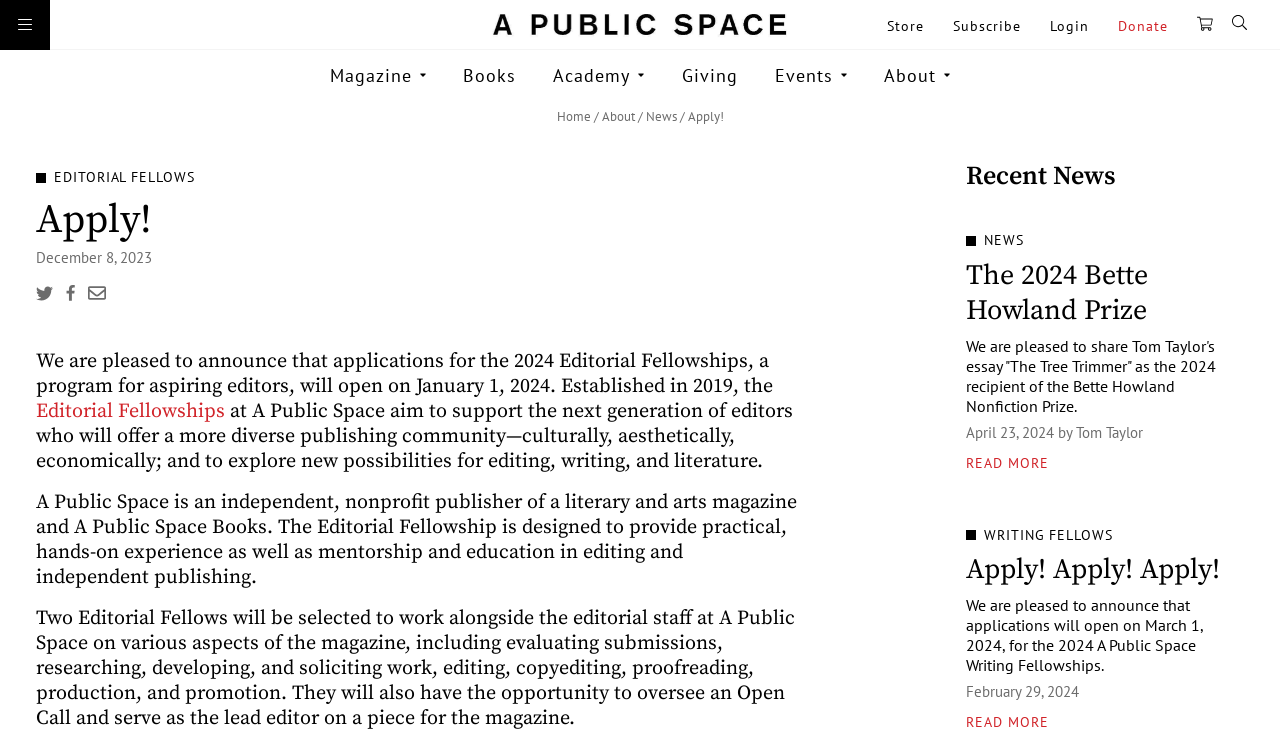Identify the bounding box coordinates of the clickable region required to complete the instruction: "Open side navigation". The coordinates should be given as four float numbers within the range of 0 and 1, i.e., [left, top, right, bottom].

[0.0, 0.0, 0.039, 0.067]